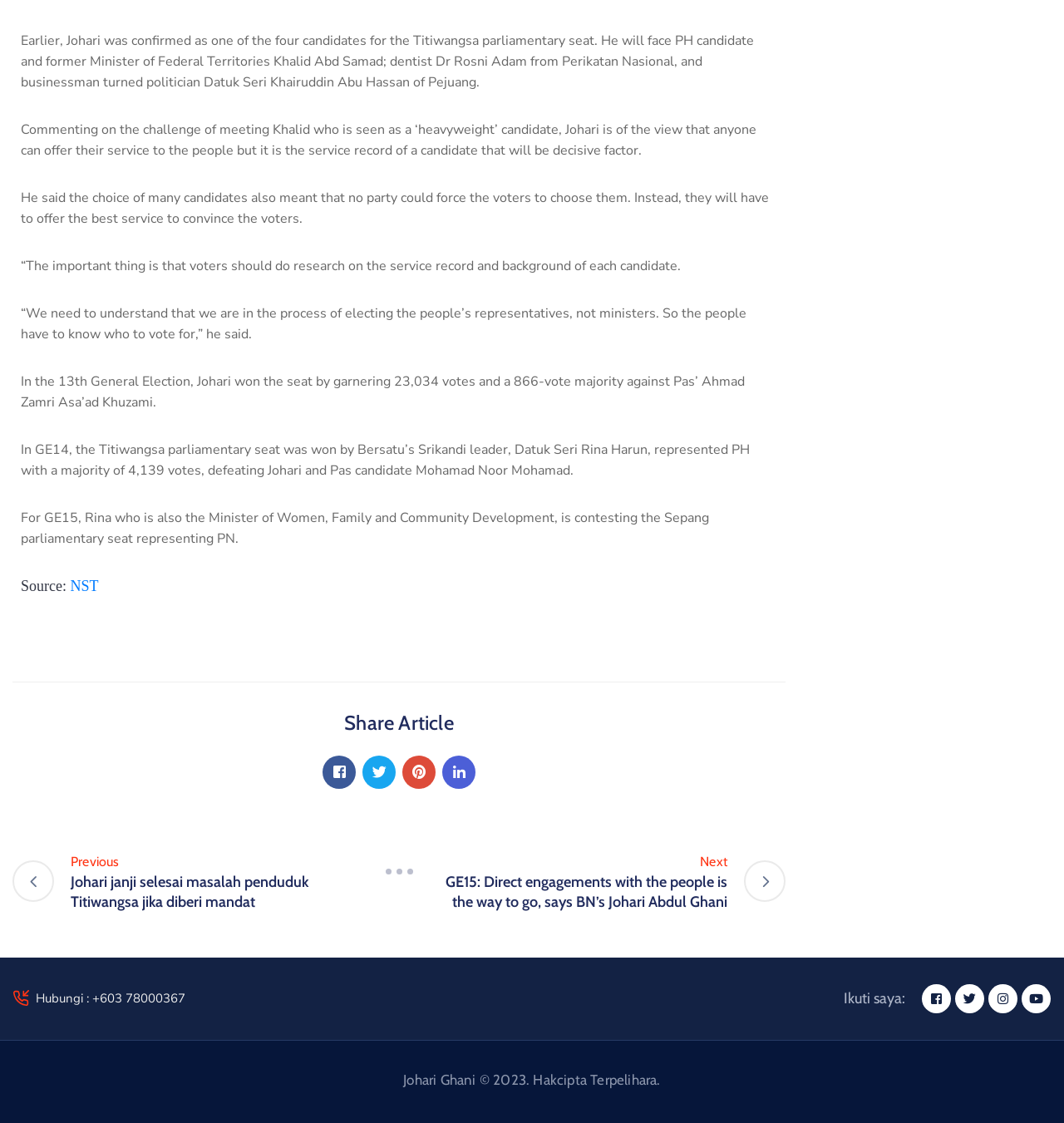Determine the bounding box coordinates of the clickable region to follow the instruction: "Learn about How Do You Find the Area of a Composite Figure".

None